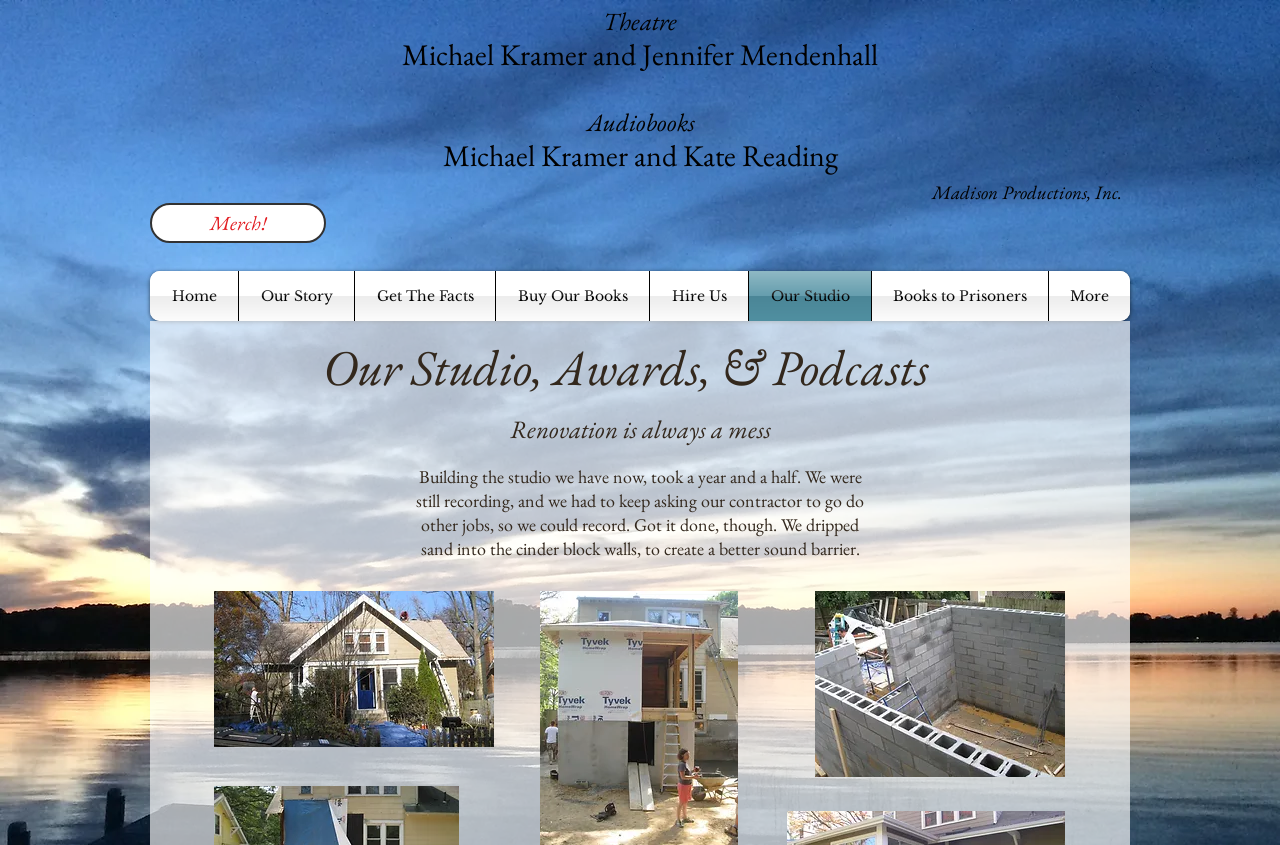Provide a thorough description of the webpage you see.

The webpage is about "Our Studio" at Kramer Reading, a company that produces audiobooks. At the top, there are six headings that introduce the studio, its founders Michael Kramer and Jennifer Mendenhall, and their work in audiobooks. Below these headings, there is a navigation menu with seven links: Home, Our Story, Get The Facts, Buy Our Books, Hire Us, Our Studio, and Books to Prisoners. 

To the right of the navigation menu, there is a link to "Merch!" and a section titled "Our Studio, Awards, & Podcasts". This section has a heading that describes the renovation process of the studio, which took a year and a half to complete. Below this heading, there is a paragraph of text that explains the challenges of building the studio while still recording audiobooks. 

The webpage also features two images, one on the left and one on the right, which appear to be photos of the studio during its renovation. The images are positioned near the bottom of the page. Overall, the webpage provides an introduction to the studio, its founders, and their work, as well as a glimpse into the studio's renovation process.